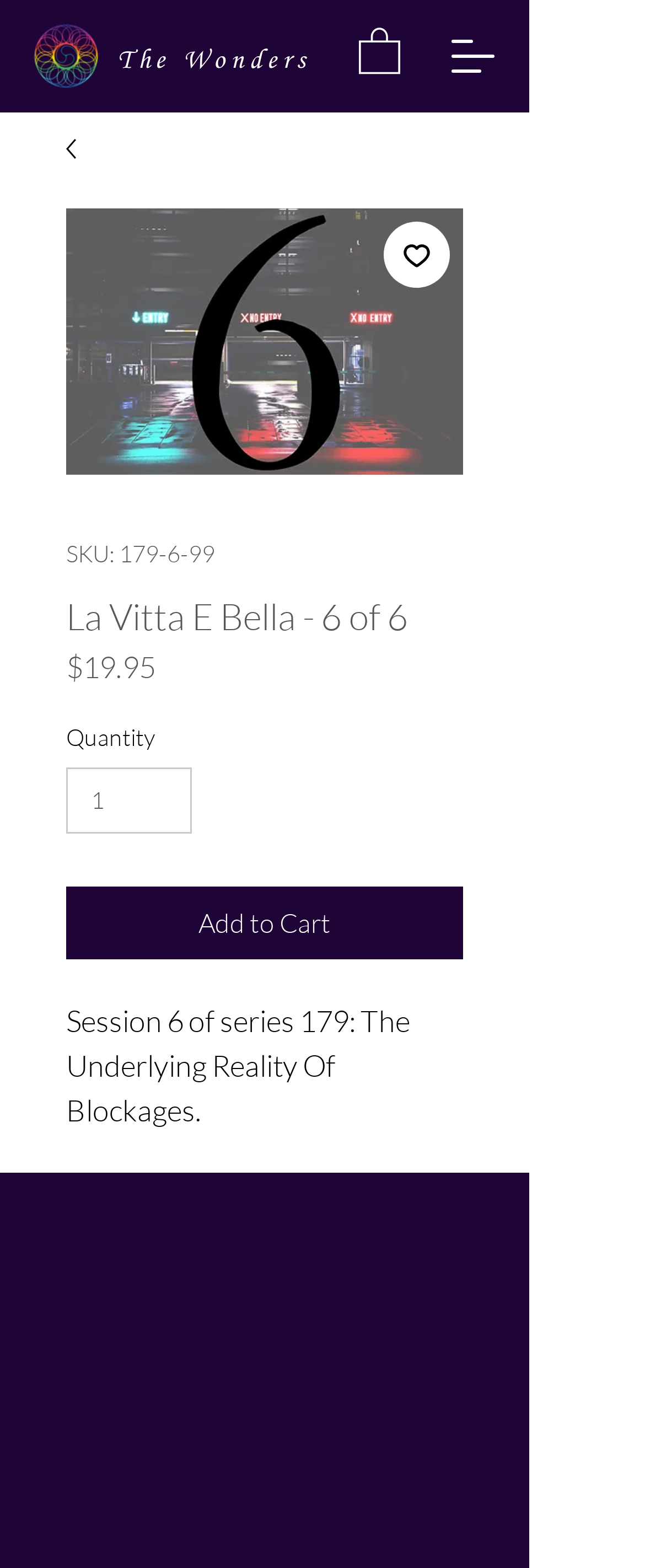What is the SKU of the product?
Based on the image, provide your answer in one word or phrase.

179-6-99